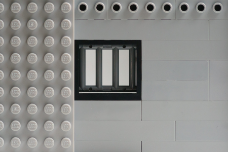Generate an elaborate caption that includes all aspects of the image.

The image showcases a meticulously crafted LEGO representation of a prison cell wall. The central feature is a barred window framed in black, comprising three vertical sections that suggest a glimpse into the confinement of the space. Surrounding the window, the wall is constructed from smooth gray LEGO bricks, while the left side features a textured arrangement of round LEGO studs, adding depth and interest to the design. This visual demonstrates the creative endeavor of building a convincing prison environment while highlighting the thoughtful design elements aimed at managing light within the structure. The composition captures both the artistic and functional aspects of constructing models with LEGO.